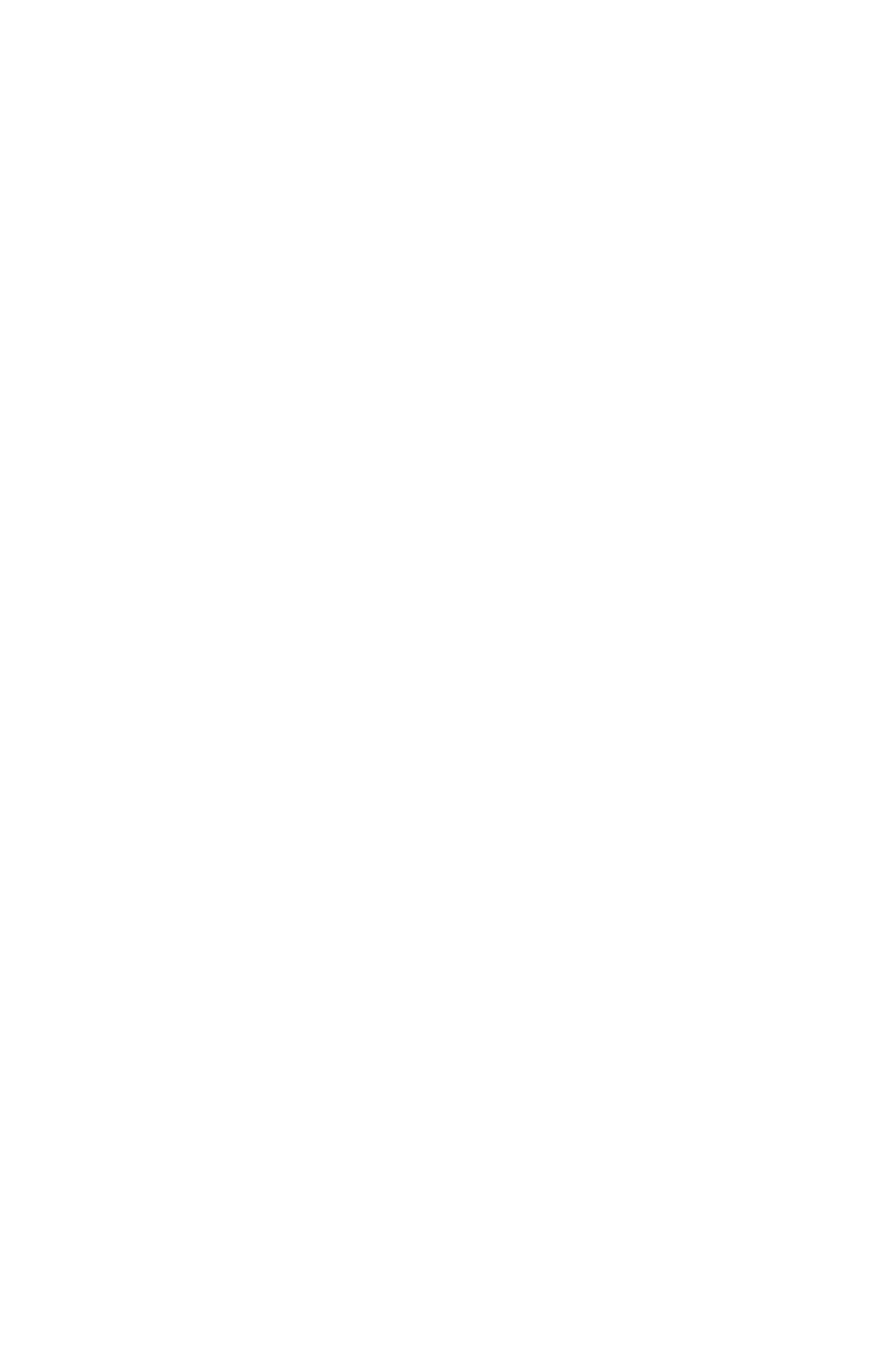Determine the bounding box coordinates for the HTML element mentioned in the following description: "Find a Doctor". The coordinates should be a list of four floats ranging from 0 to 1, represented as [left, top, right, bottom].

[0.038, 0.329, 0.228, 0.361]